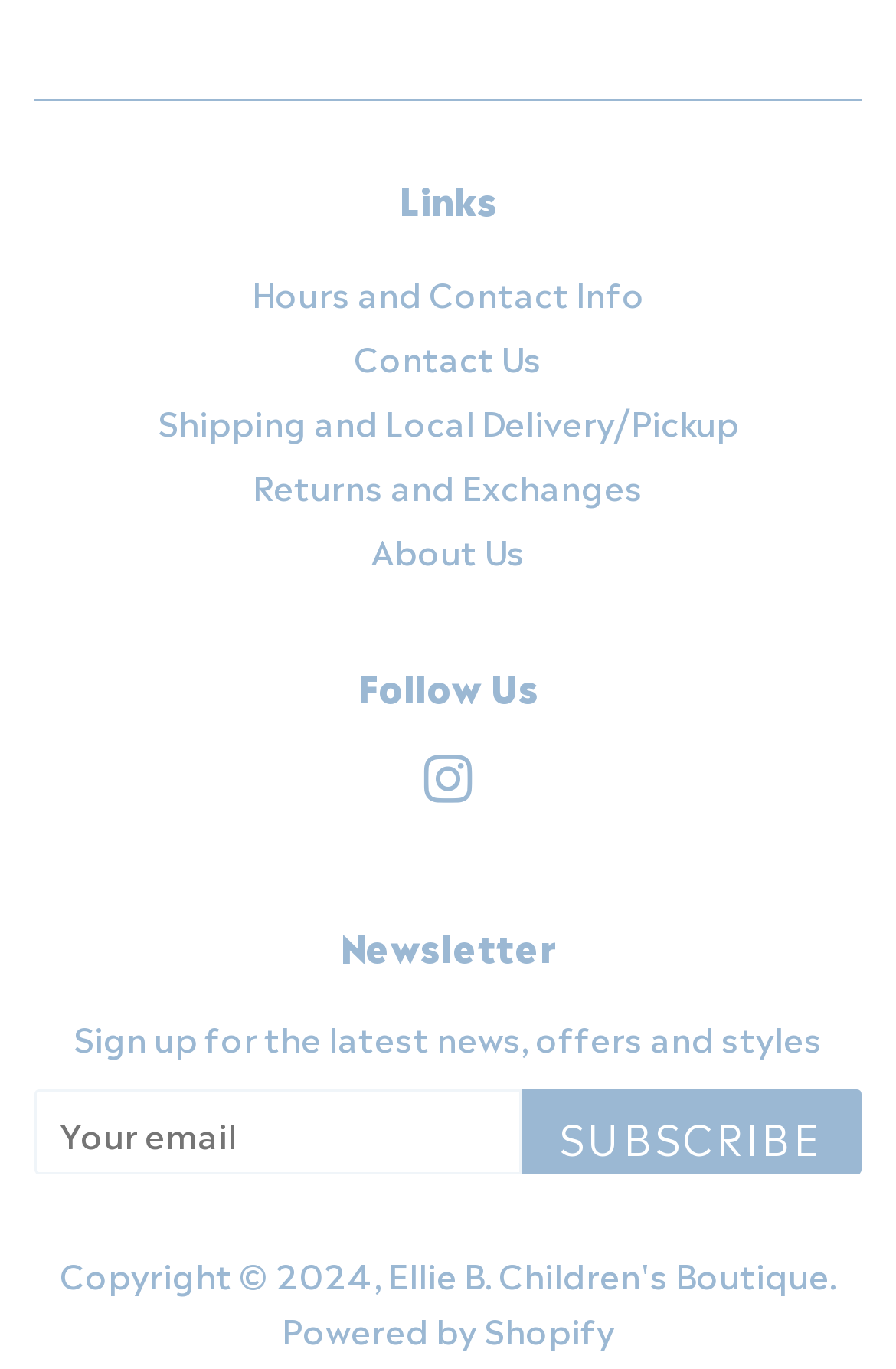Bounding box coordinates are to be given in the format (top-left x, top-left y, bottom-right x, bottom-right y). All values must be floating point numbers between 0 and 1. Provide the bounding box coordinate for the UI element described as: Subscribe

[0.582, 0.796, 0.962, 0.858]